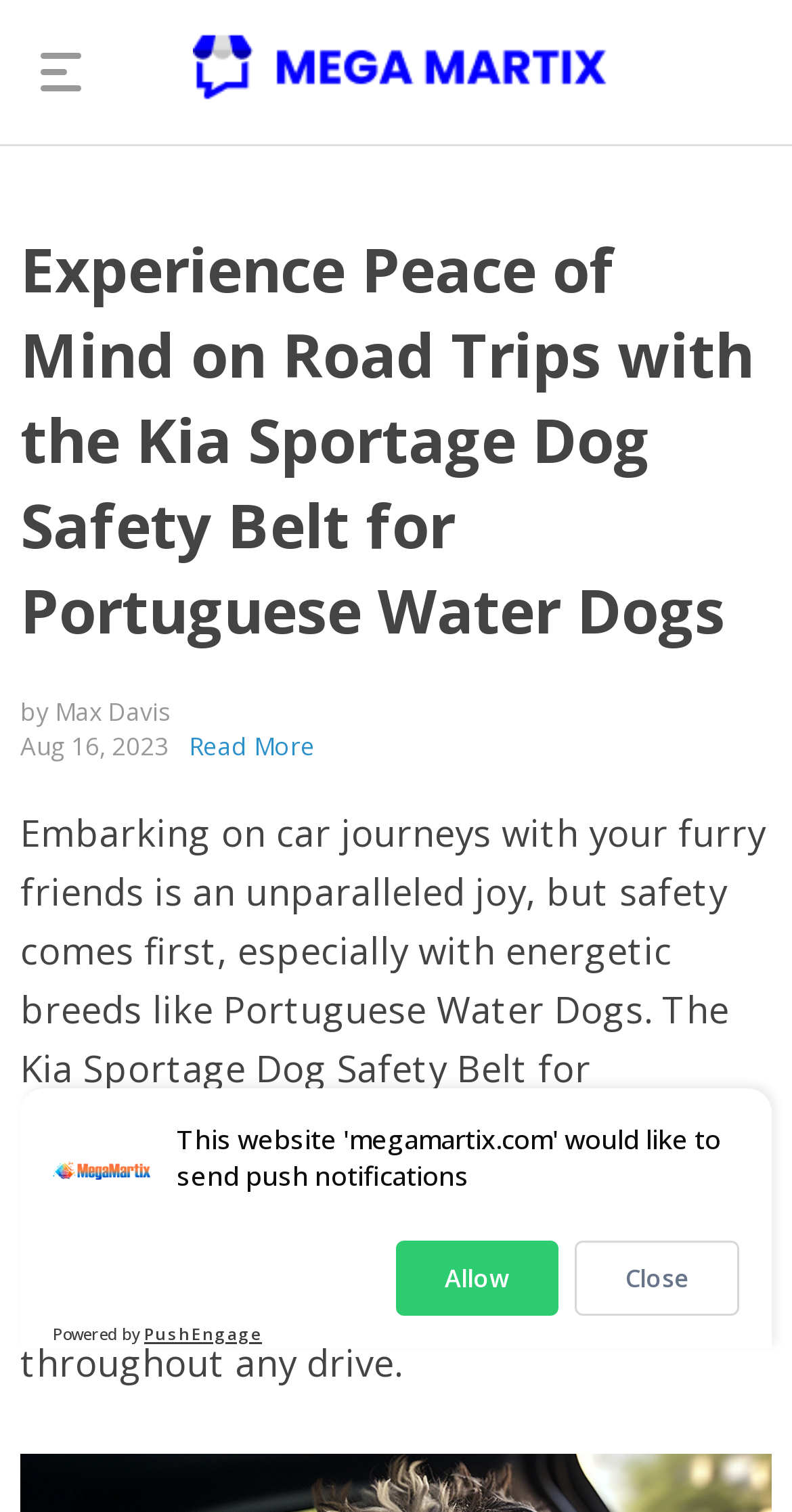What is the date of the article?
Give a detailed explanation using the information visible in the image.

The date of the article can be found by looking at the static text element 'Aug 16, 2023' which is located below the author's name and above the article content.